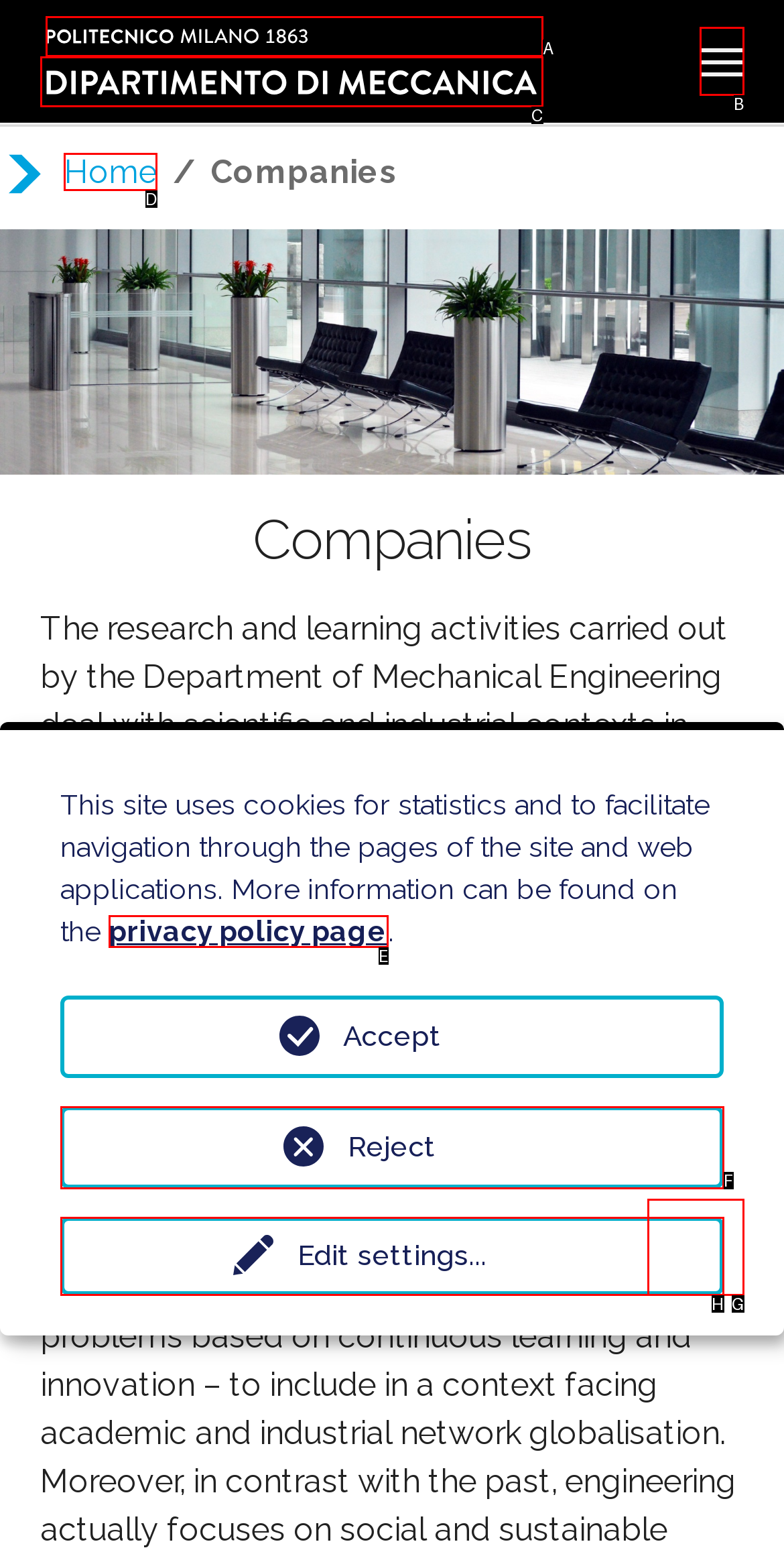Identify the appropriate choice to fulfill this task: go to Home
Respond with the letter corresponding to the correct option.

D